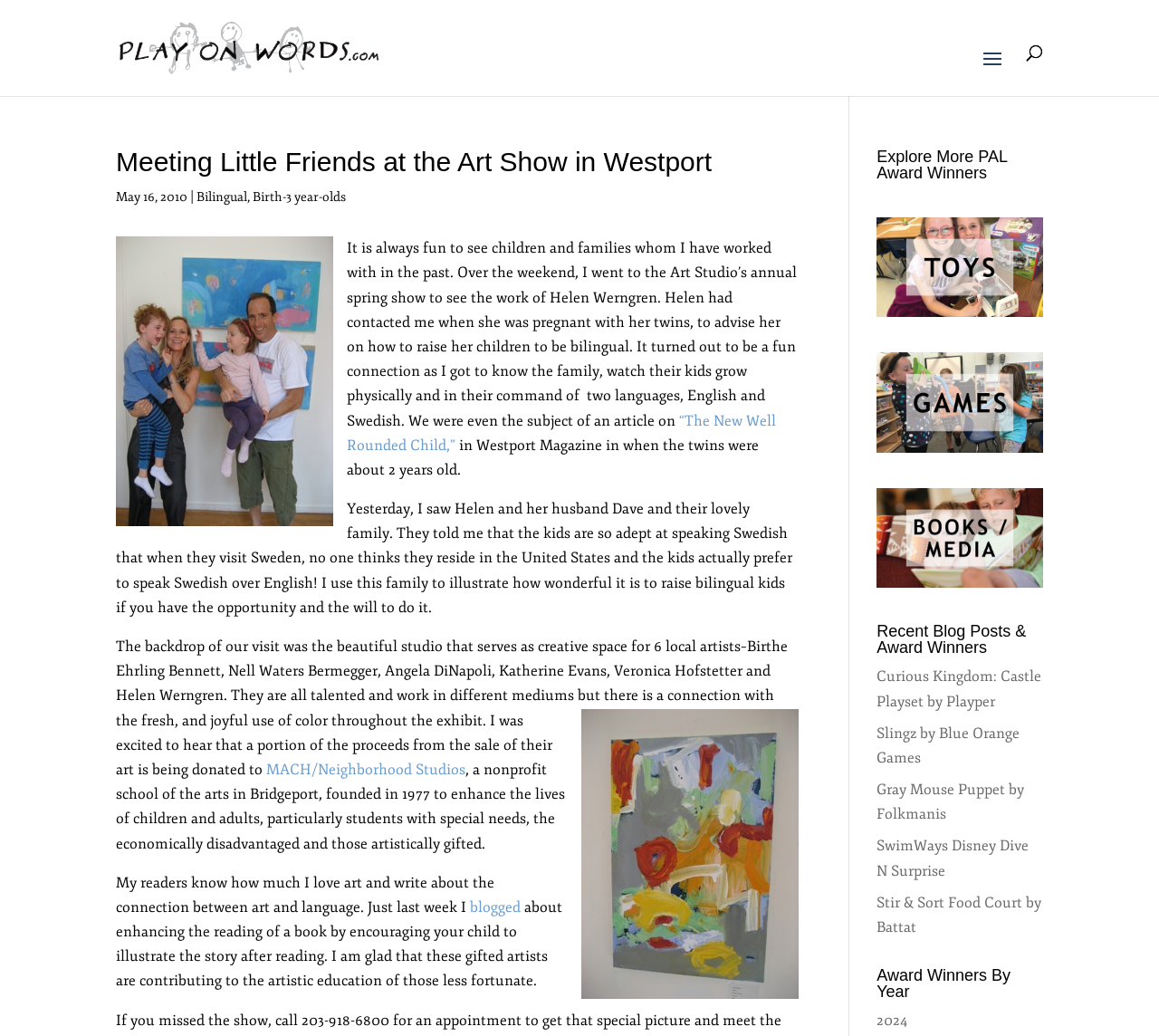Provide a brief response to the question below using one word or phrase:
What is the author's profession?

Language expert